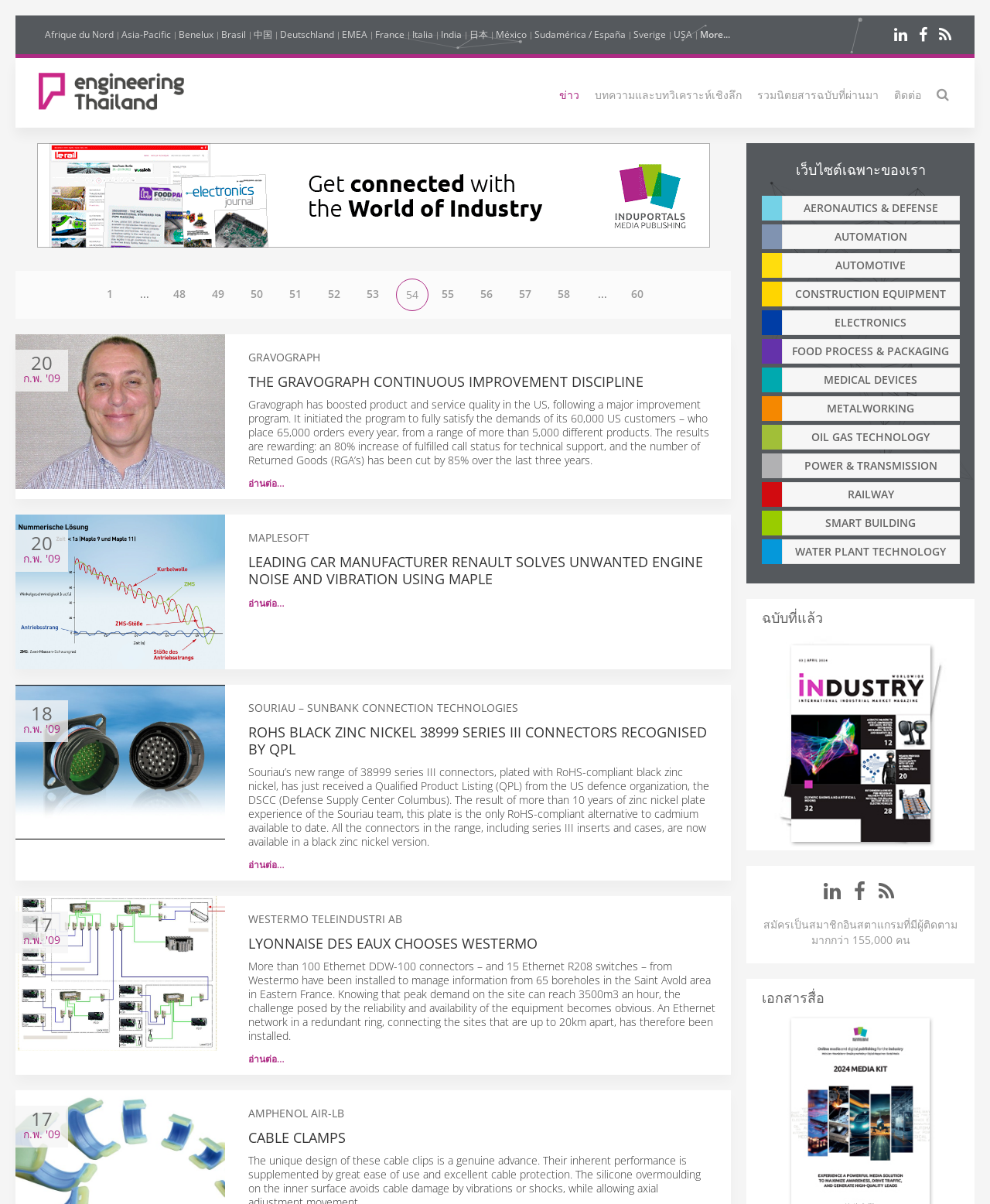Look at the image and give a detailed response to the following question: What is the name of the website?

The name of the website is 'ข่าว | Engineering Thailand' which is indicated by the focused root element.